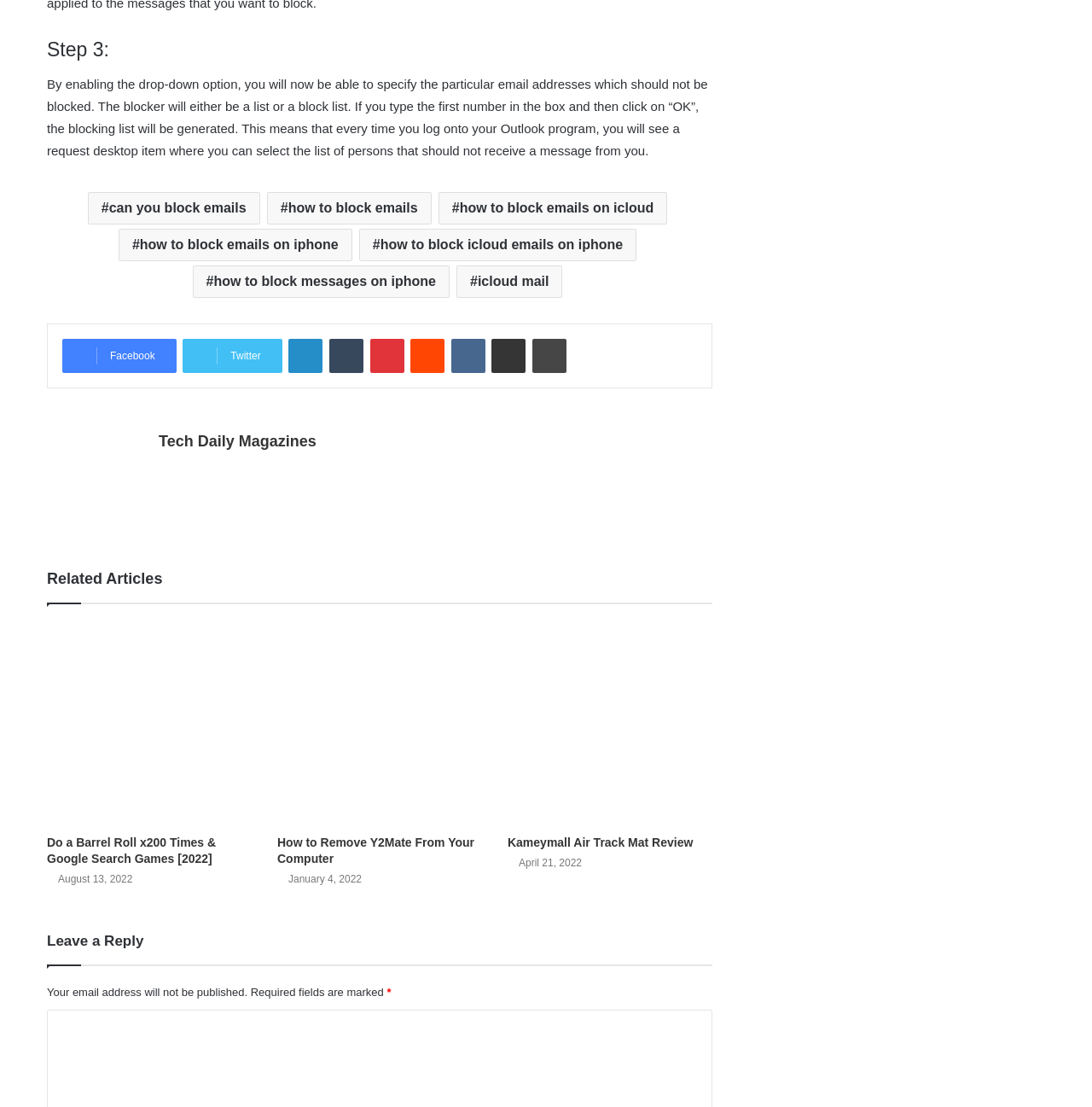What is the date of the second related article?
Refer to the image and provide a concise answer in one word or phrase.

January 4, 2022